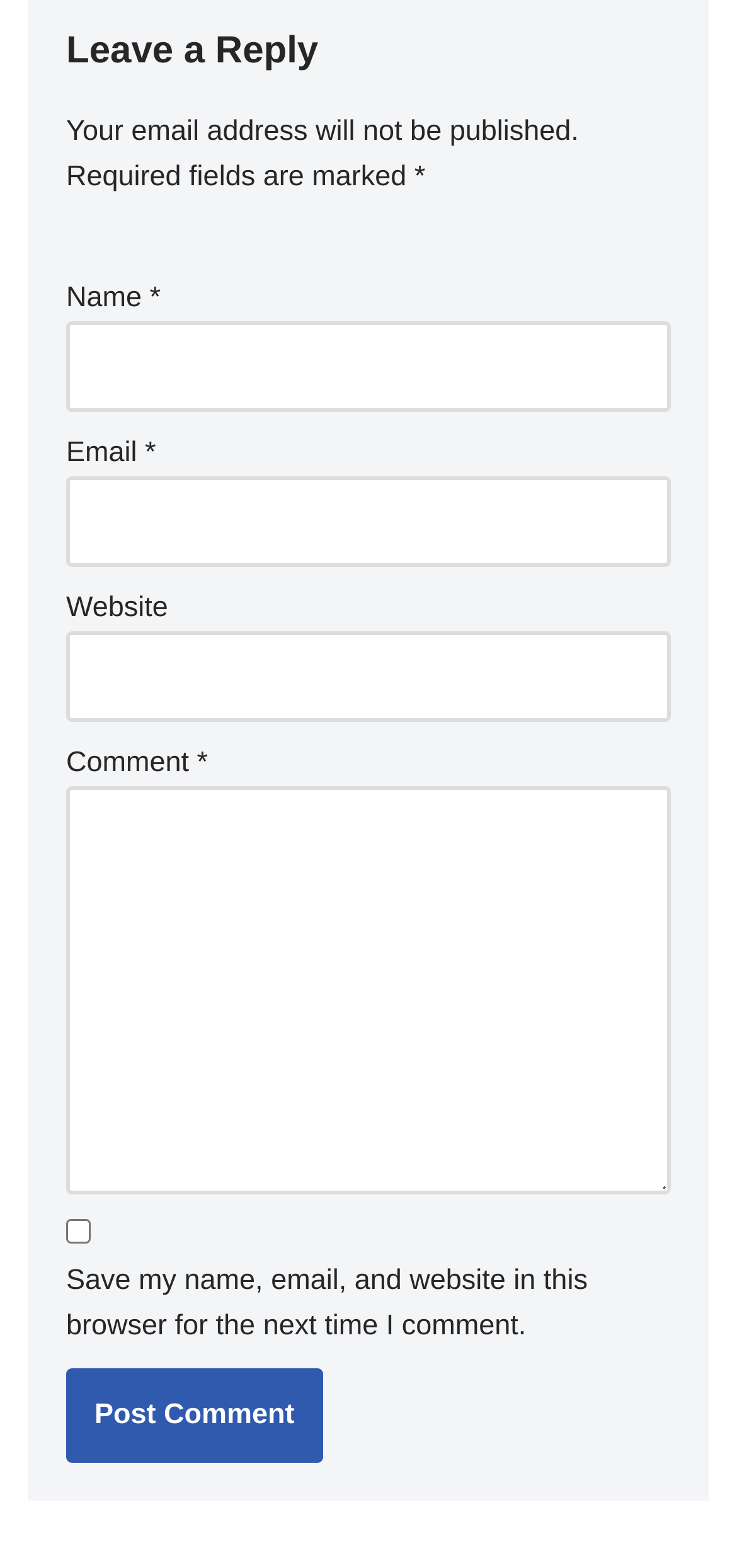Please provide a detailed answer to the question below by examining the image:
Is the 'Email' field required?

The 'Email' field is required because the textbox with ID 308 has a 'required' attribute set to True, and it is also indicated by the asterisk symbol '*' which is a common convention to denote required fields.